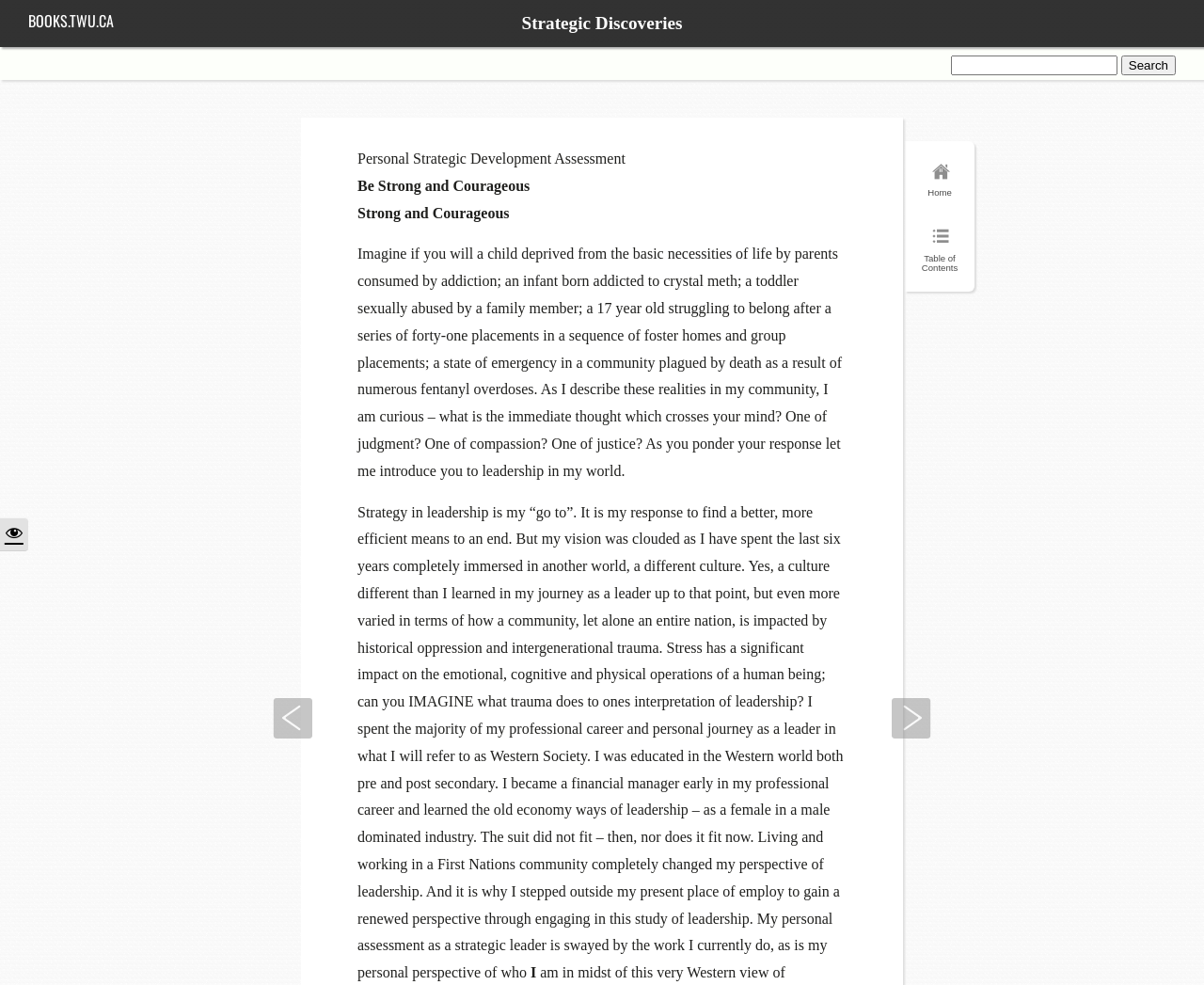Please locate the UI element described by "title="Toggle Font size"" and provide its bounding box coordinates.

[0.0, 0.526, 0.023, 0.56]